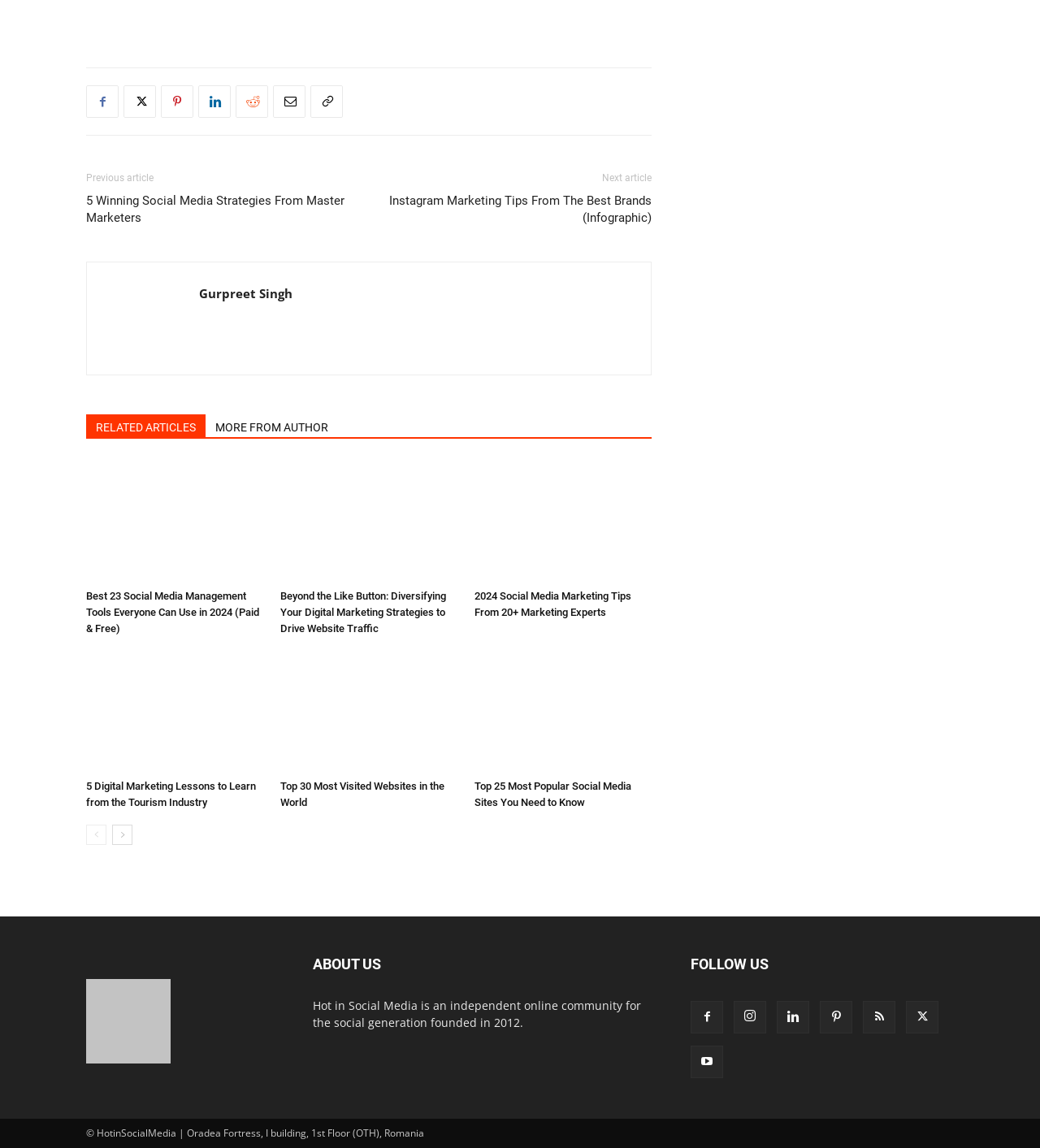Respond to the following question with a brief word or phrase:
How many links are there in the footer section?

7